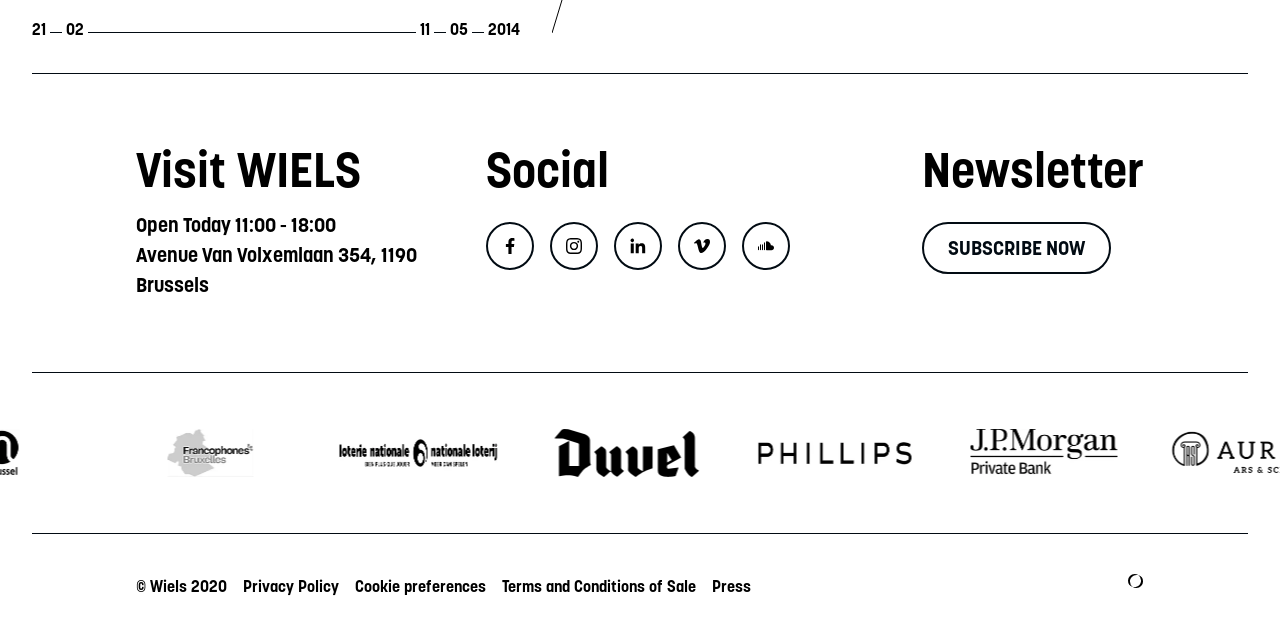Can you look at the image and give a comprehensive answer to the question:
How many social media links are there?

I counted the number of social media links by looking at the icons below the 'Social' heading. There are five links, each with a corresponding image icon.